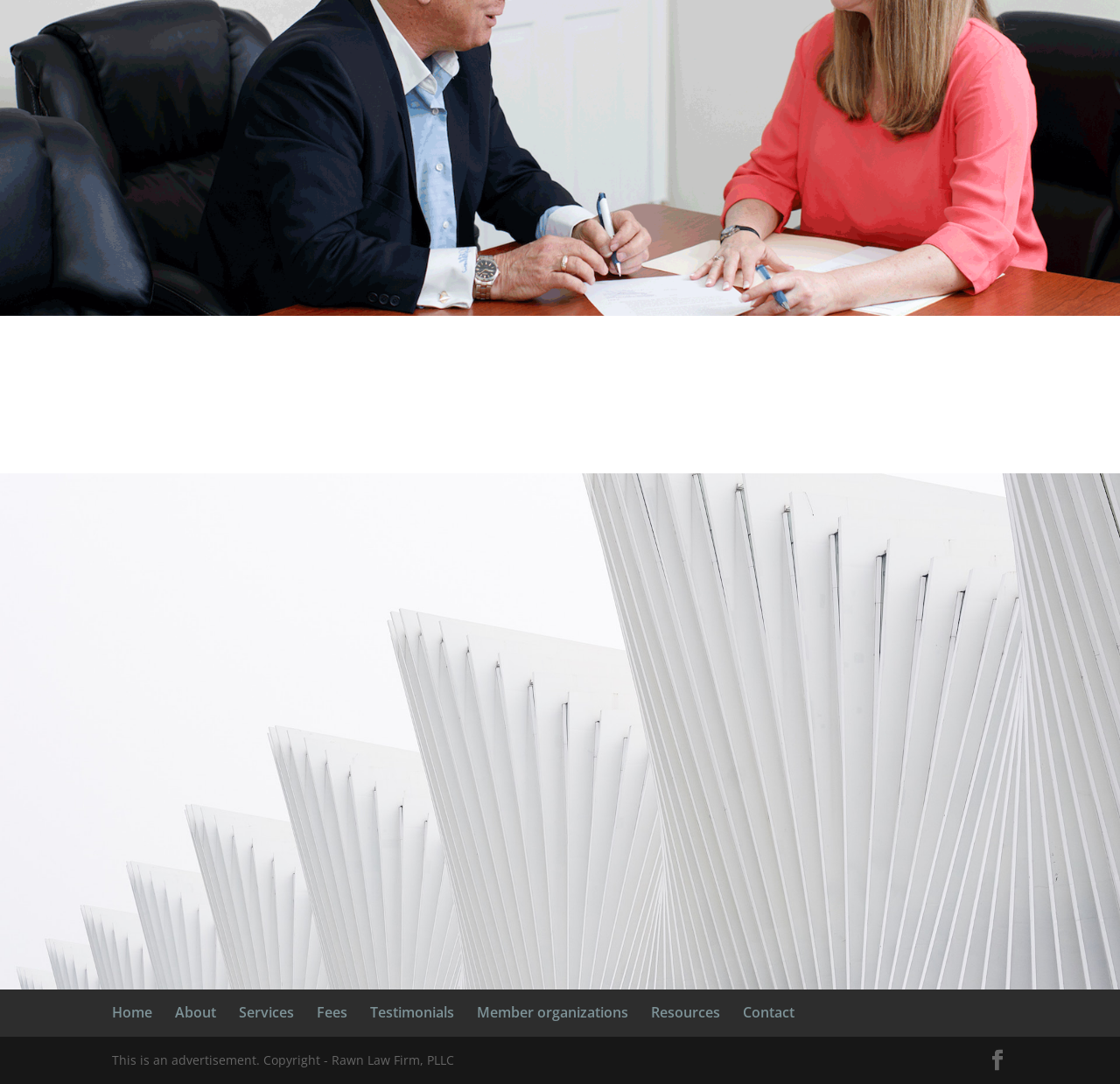How many textboxes are there in the 'GET IN TOUCH' section?
Provide a detailed answer to the question using information from the image.

In the 'GET IN TOUCH' section, there are four textboxes with bounding box coordinates [0.147, 0.492, 0.481, 0.533], [0.147, 0.549, 0.481, 0.59], [0.147, 0.607, 0.481, 0.648], and [0.147, 0.68, 0.481, 0.801]. All of these textboxes are required: False.